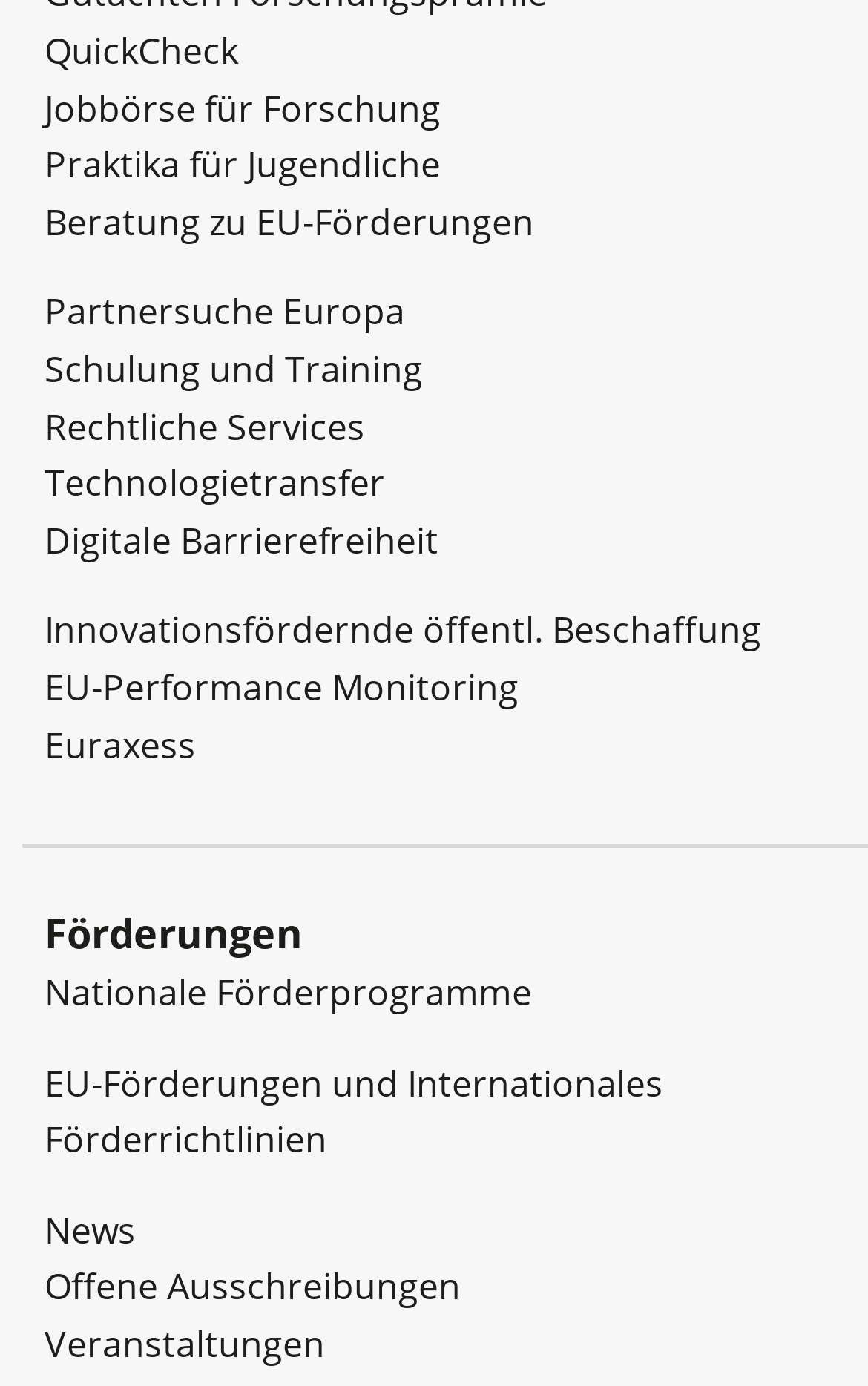Is there a link related to EU funding on the webpage?
Use the image to answer the question with a single word or phrase.

Yes